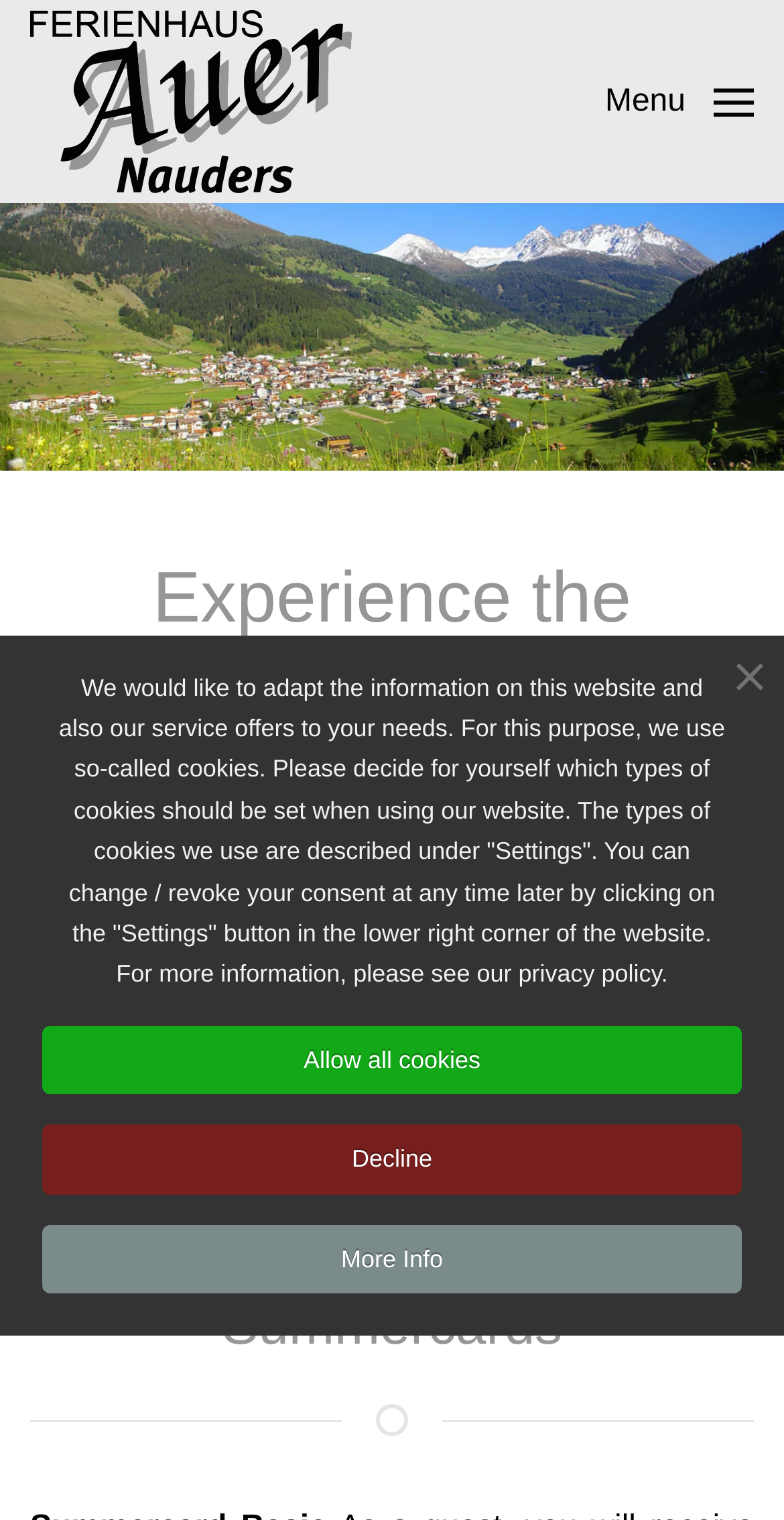Determine the webpage's heading and output its text content.

Experience the Tyrolean mountains from their most beautiful side